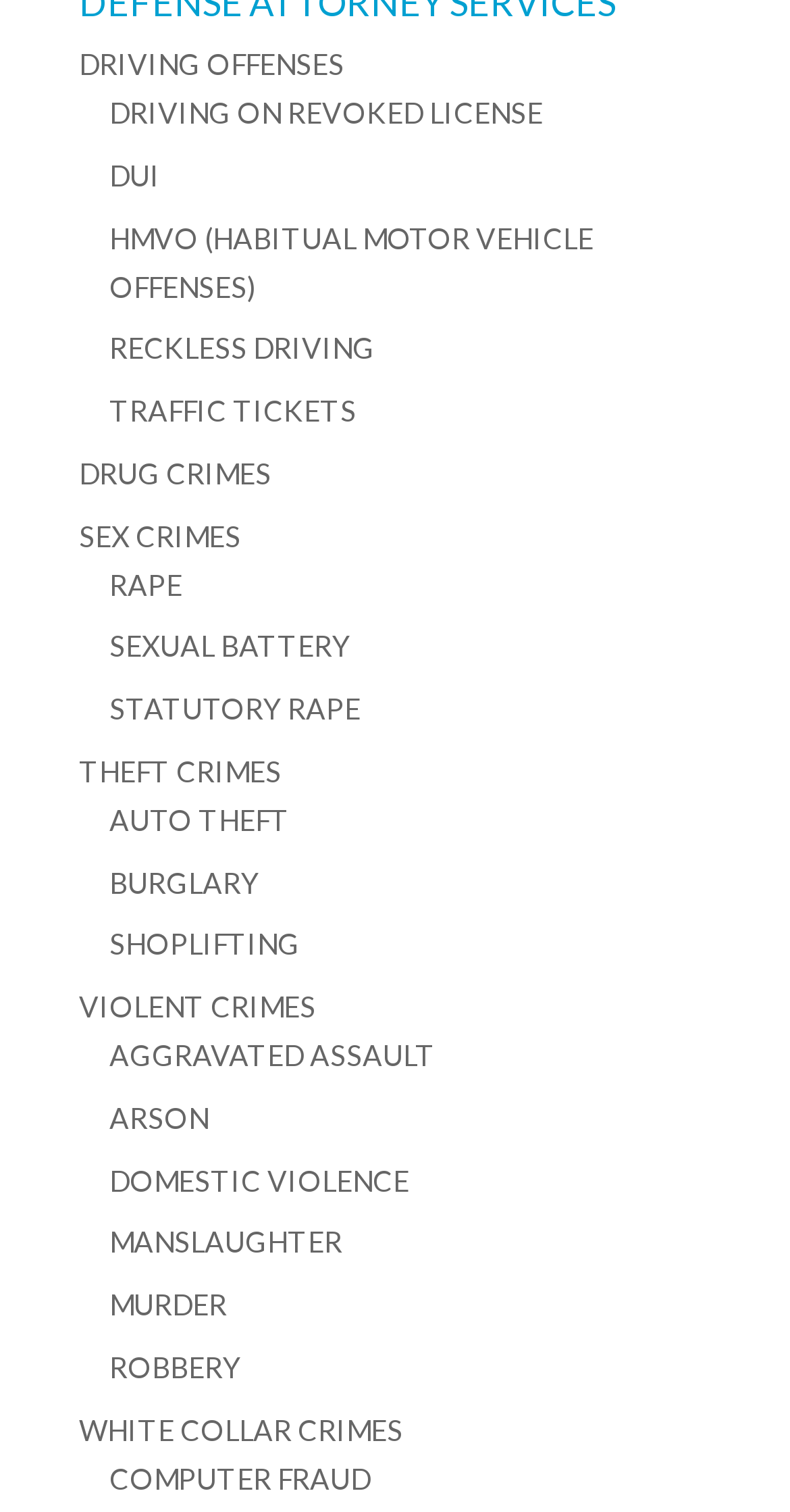Locate the UI element described by RECKLESS DRIVING in the provided webpage screenshot. Return the bounding box coordinates in the format (top-left x, top-left y, bottom-right x, bottom-right y), ensuring all values are between 0 and 1.

[0.138, 0.219, 0.474, 0.242]